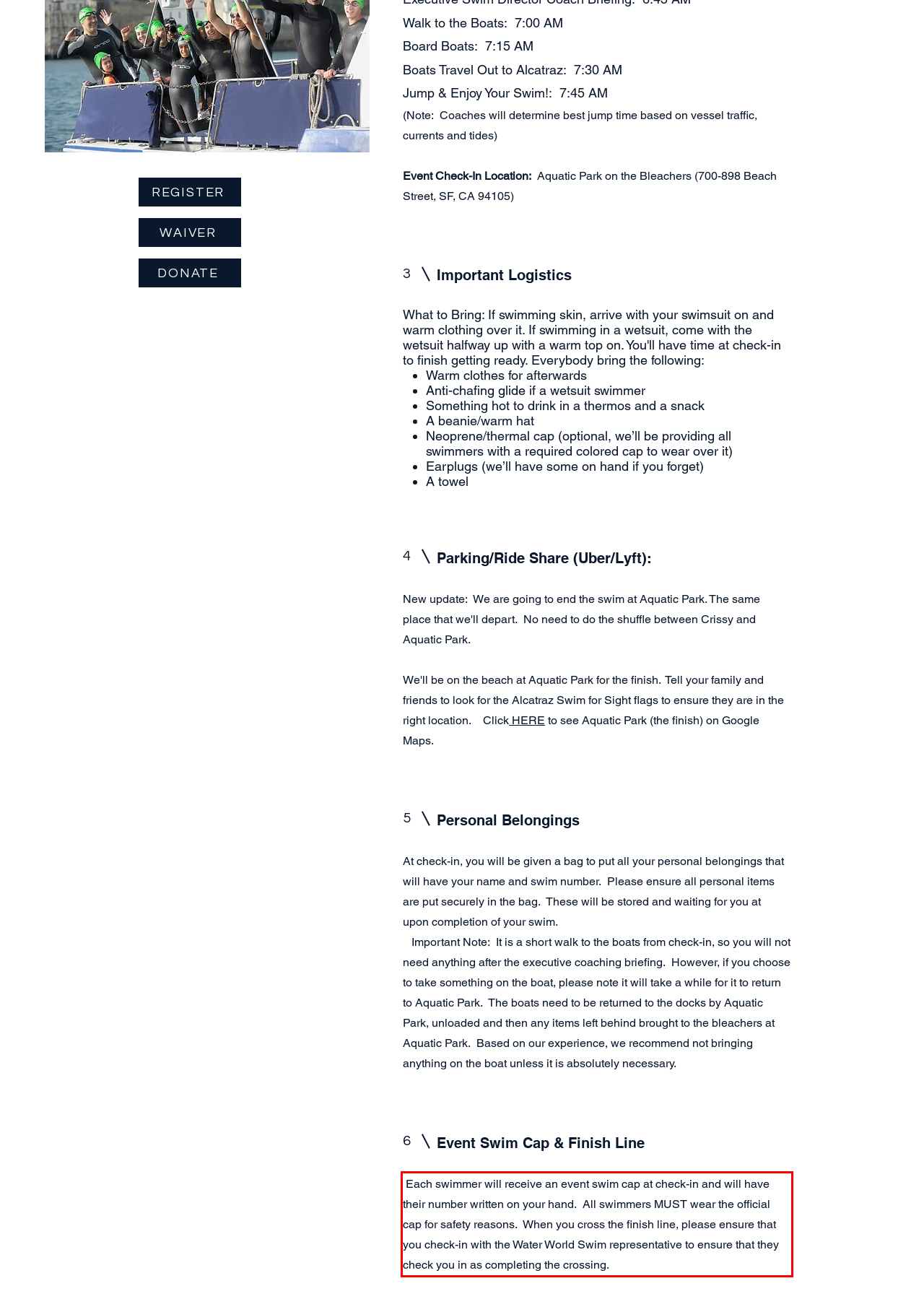You are presented with a screenshot containing a red rectangle. Extract the text found inside this red bounding box.

Each swimmer will receive an event swim cap at check-in and will have their number written on your hand. All swimmers MUST wear the official cap for safety reasons. When you cross the finish line, please ensure that you check-in with the Water World Swim representative to ensure that they check you in as completing the crossing.